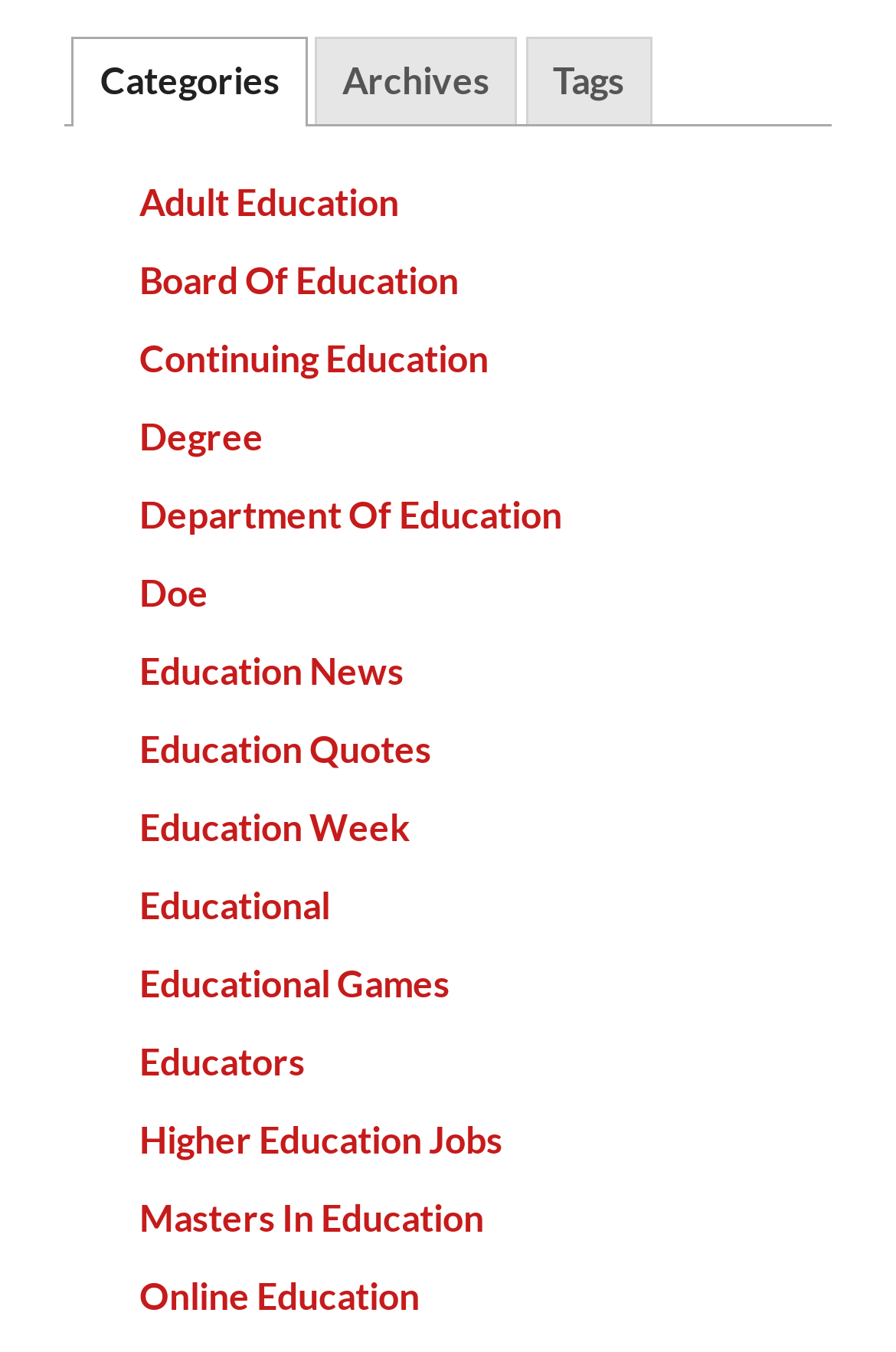Locate the bounding box coordinates of the clickable region to complete the following instruction: "explore Education News."

[0.155, 0.479, 0.45, 0.511]